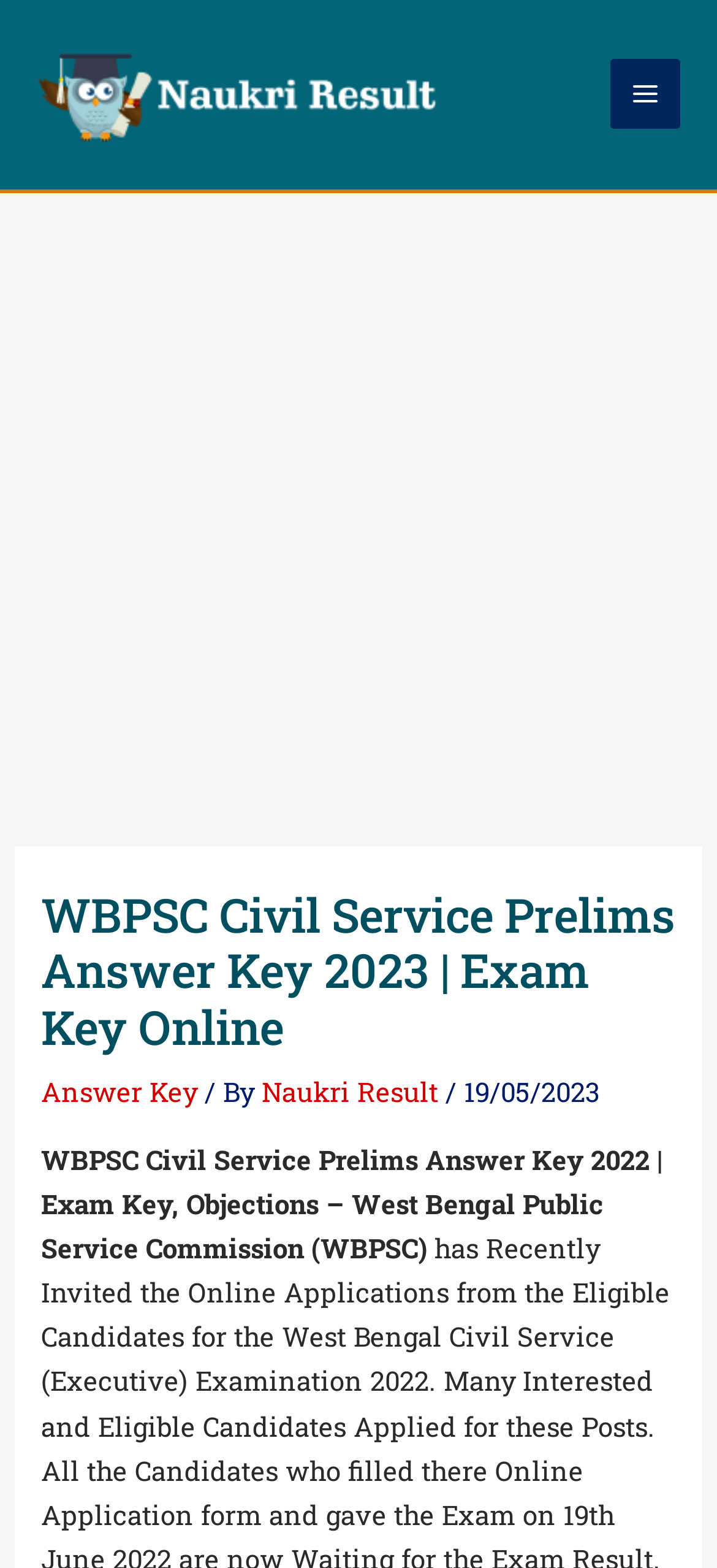Provide a thorough summary of the webpage.

The webpage is about the WBPSC Civil Service Prelims Answer Key 2022. At the top left, there is a link to "Naukri Result" accompanied by an image with the same name. On the top right, there is a button labeled "Main Menu" with an image beside it. 

Below the top section, there is a large advertisement iframe that spans the entire width of the page. Above the advertisement, there is a header section that contains the title "WBPSC Civil Service Prelims Answer Key 2023 | Exam Key Online" in a heading element. 

To the right of the title, there are three links: "Answer Key", "Naukri Result", and a date "19/05/2023". The text "/ By" is situated between the first two links. 

Below the title and links, there is a paragraph of text that summarizes the content of the webpage, which is about the WBPSC Civil Service Prelims Answer Key 2022, objections, and the West Bengal Public Service Commission (WBPSC).